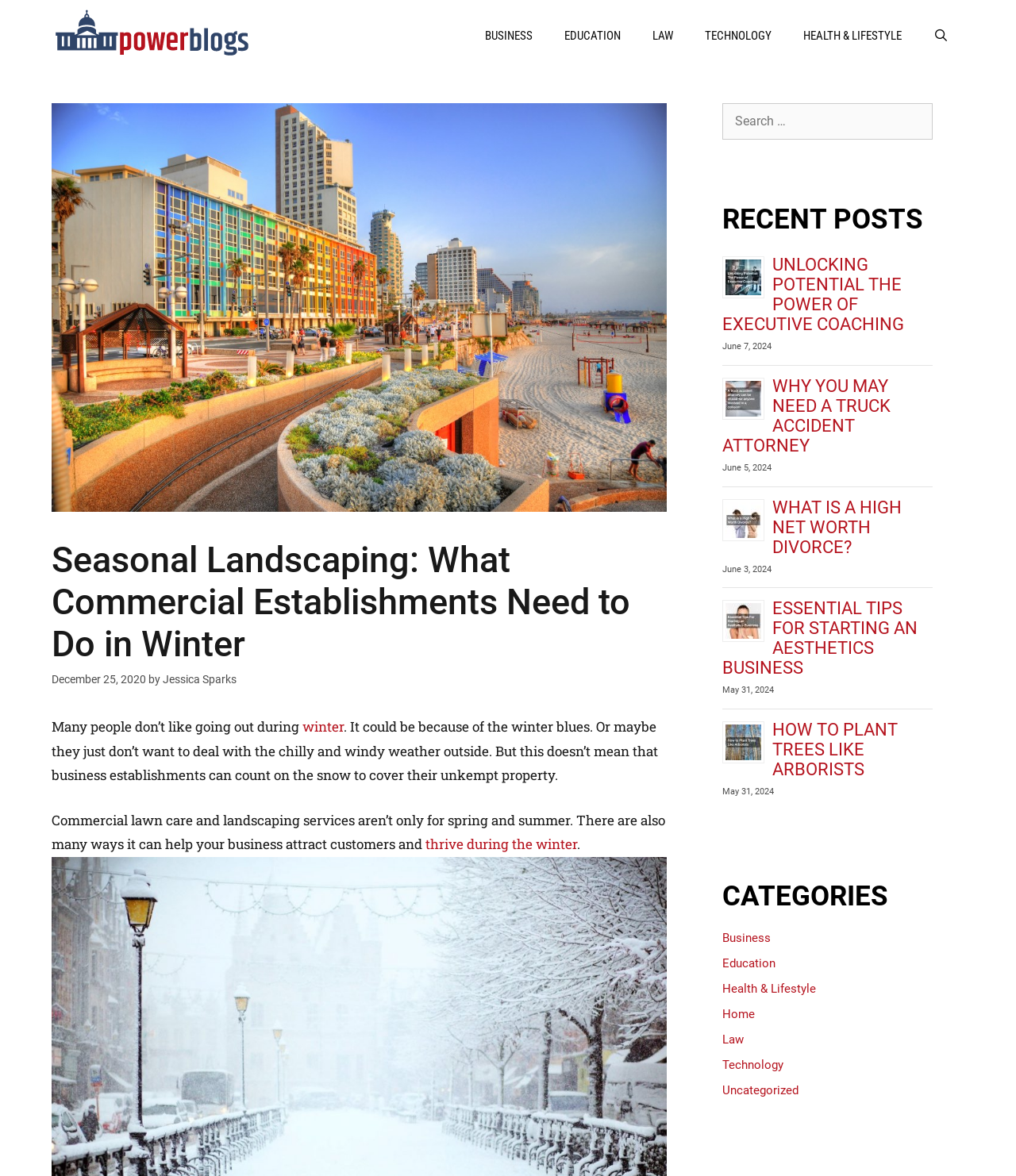Please find the bounding box coordinates (top-left x, top-left y, bottom-right x, bottom-right y) in the screenshot for the UI element described as follows: Technology

[0.678, 0.007, 0.775, 0.054]